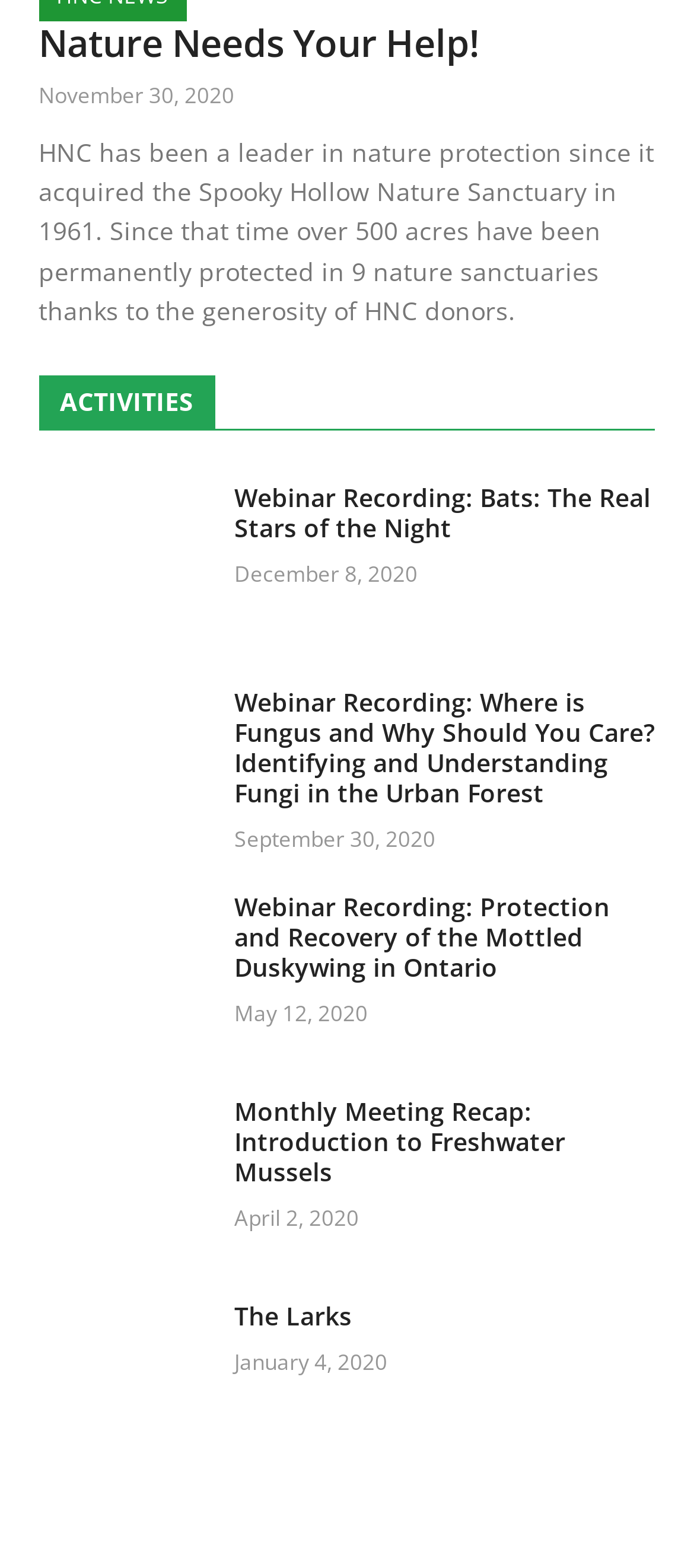Locate the bounding box coordinates of the area to click to fulfill this instruction: "Visit April 2024". The bounding box should be presented as four float numbers between 0 and 1, in the order [left, top, right, bottom].

None